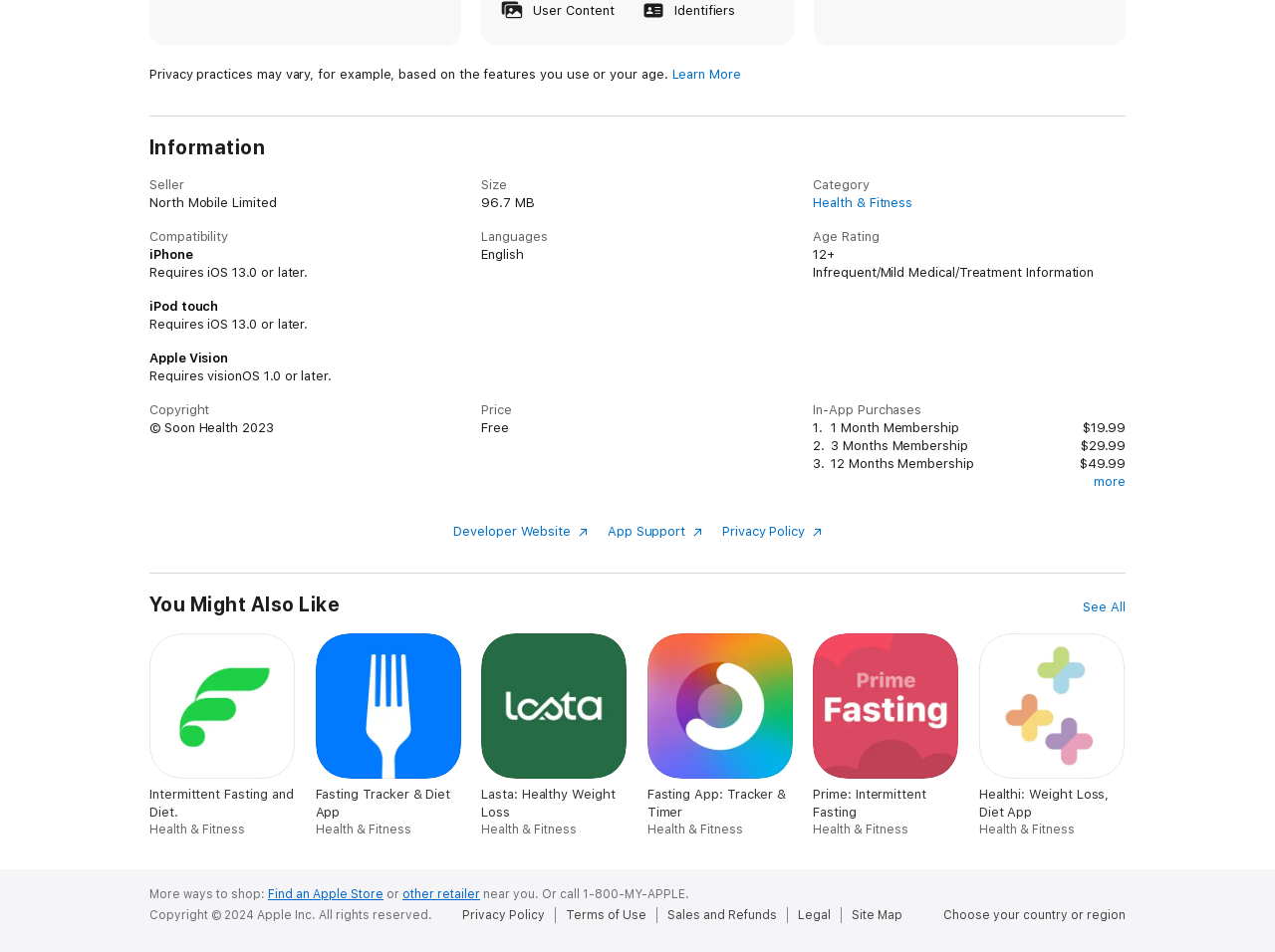Please examine the image and provide a detailed answer to the question: What is the category of the app?

I found the answer by looking at the 'Information' section, where it lists 'Category' as 'Health & Fitness'.